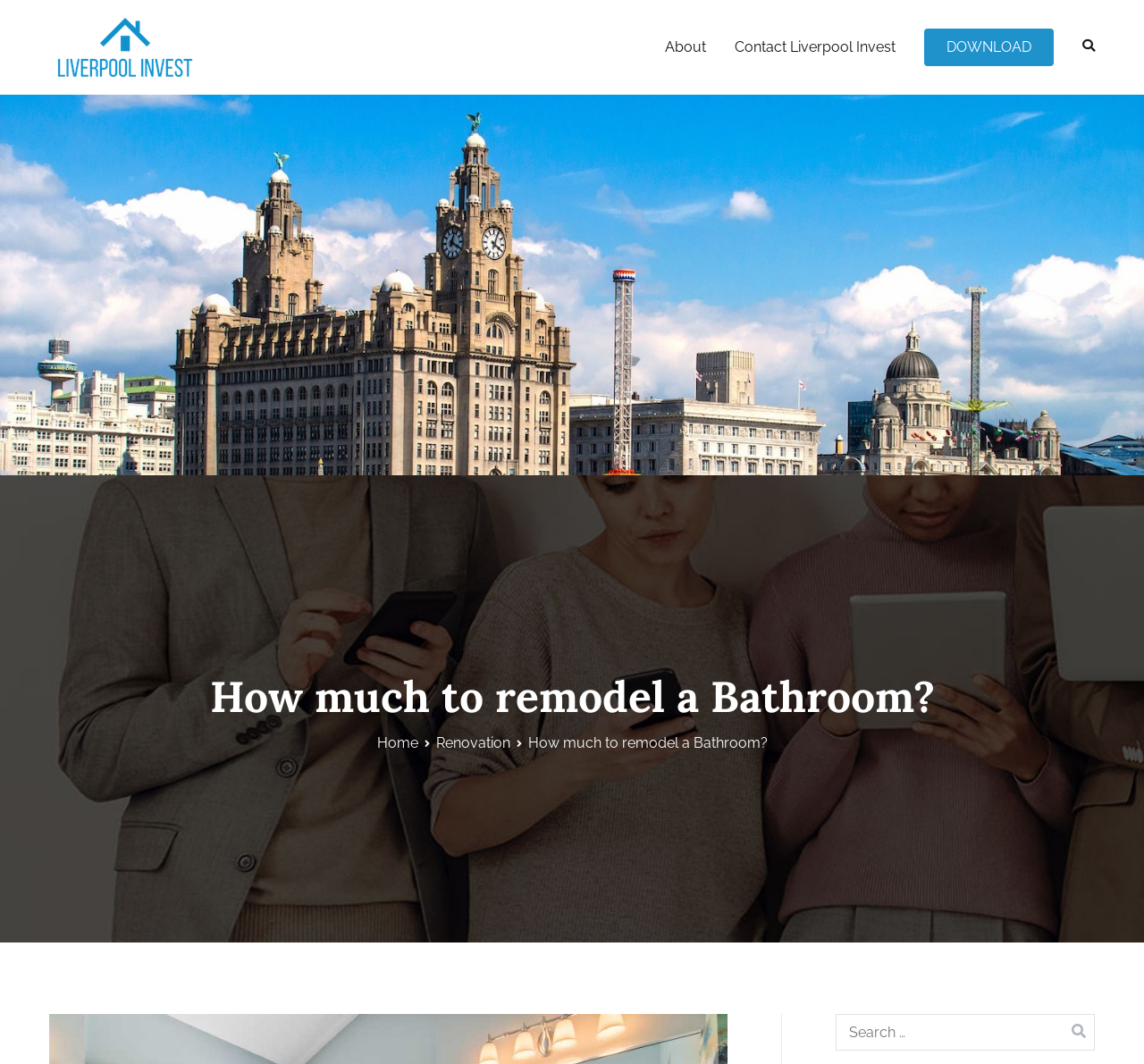How many links are in the top navigation bar?
Analyze the screenshot and provide a detailed answer to the question.

I can see four links in the top navigation bar: 'About', 'Contact Liverpool Invest', 'DOWNLOAD', and a link with a icon.